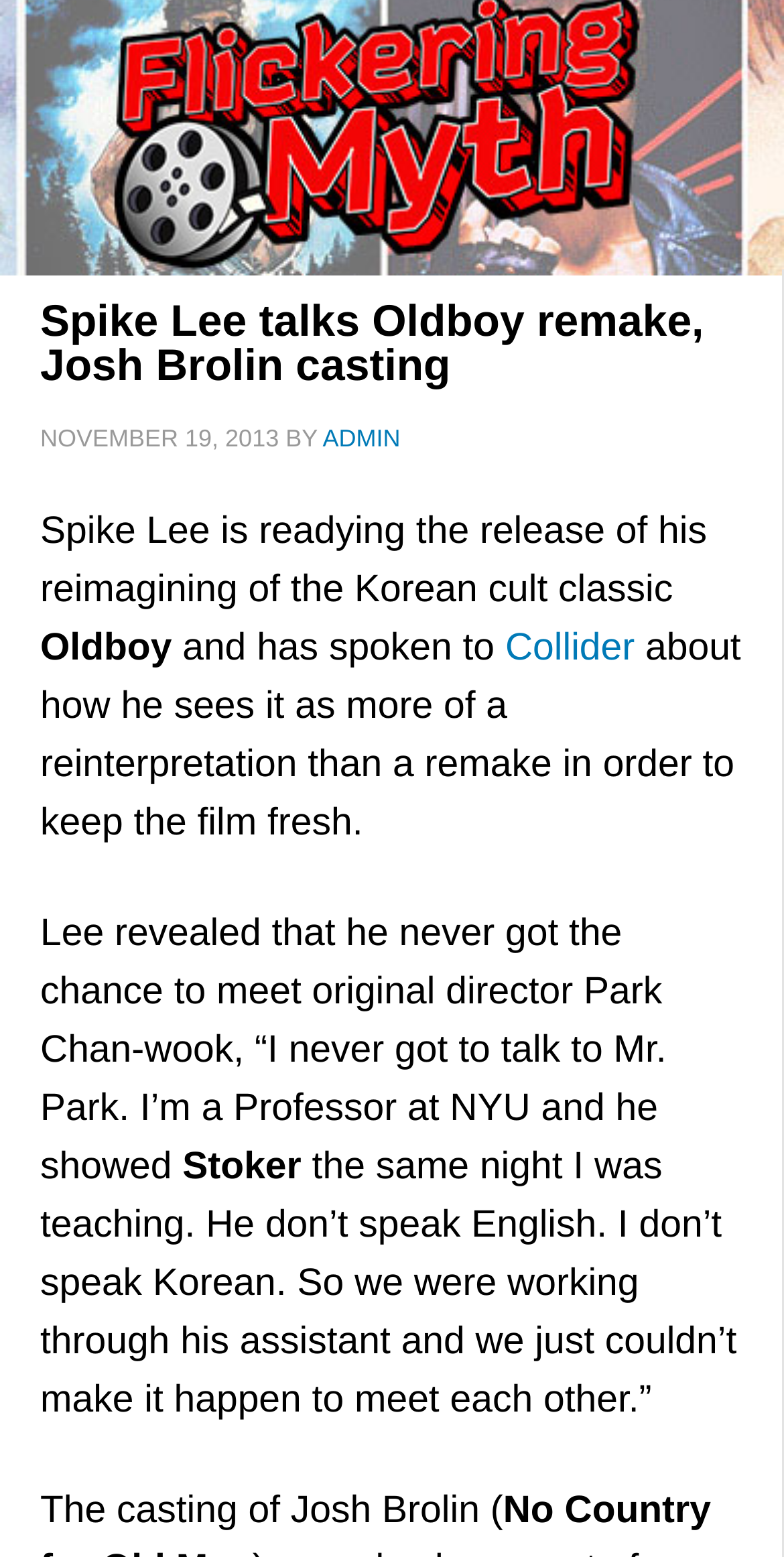Determine the primary headline of the webpage.

Spike Lee talks Oldboy remake, Josh Brolin casting